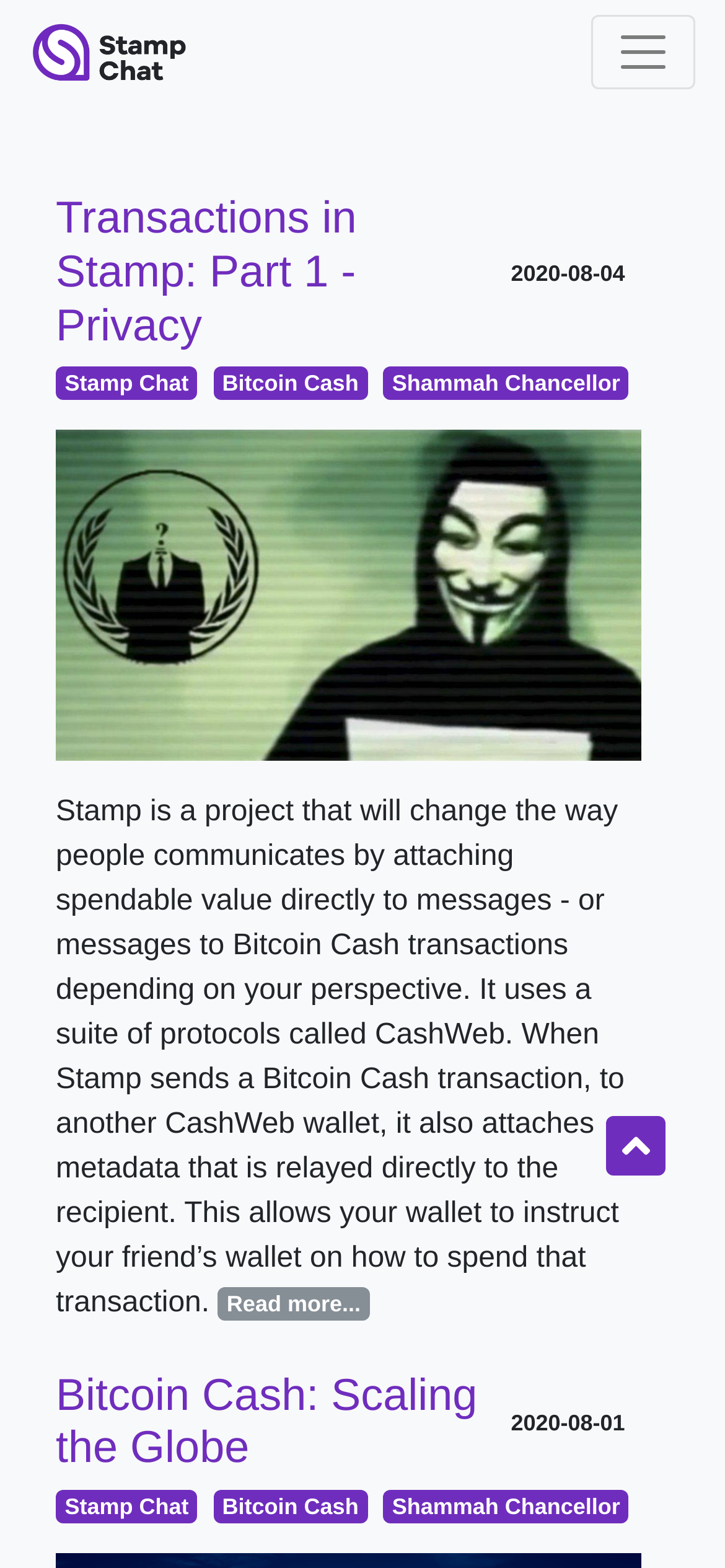What is the type of transaction mentioned in the article?
Answer the question with a single word or phrase, referring to the image.

Bitcoin Cash